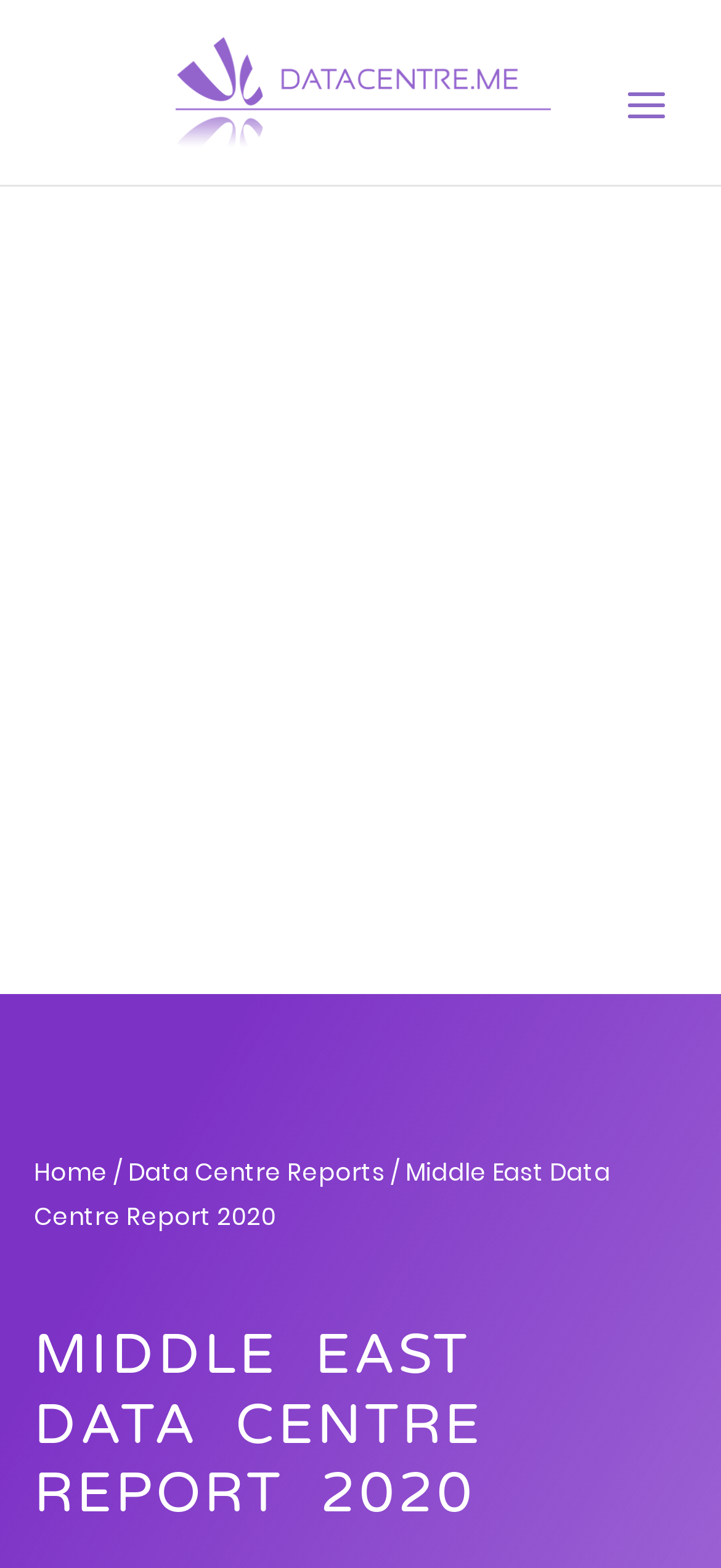Bounding box coordinates must be specified in the format (top-left x, top-left y, bottom-right x, bottom-right y). All values should be floating point numbers between 0 and 1. What are the bounding box coordinates of the UI element described as: Data Centre Reports

[0.178, 0.736, 0.534, 0.759]